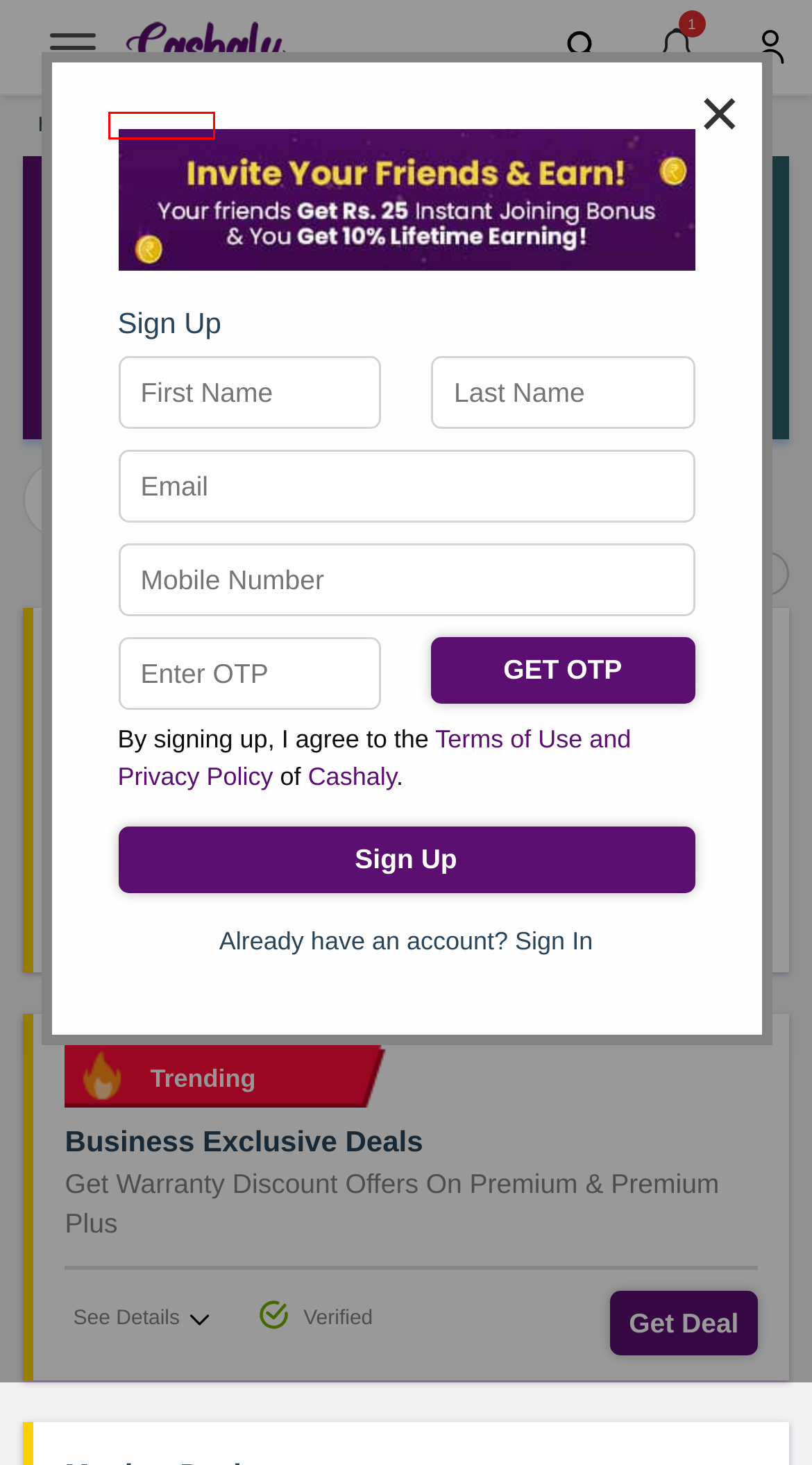You are given a screenshot of a webpage with a red rectangle bounding box around a UI element. Select the webpage description that best matches the new webpage after clicking the element in the bounding box. Here are the candidates:
A. Deal Of the Day | Best Coupons & Cashback Offers on Online Shopping
B. Privacy & Policy | Coupons & Cashback Website - Cashaly
C. Get Online Shopping & Money Saving Tips on the Cashaly.com Blog
D. Electronics Coupons & Offers | Upto 70% Promo Codes - Jun 2024
E. Online Shopping Category Coupons & Cashback Offers - Cashaly
F. Father's Day Offers 2024 | Upto 80% Discount Coupons
G. Cashaly: Coupons, Offers, Cashback and Promo Codes
H. About Us | Cashaly.com: Your Destination for Coupons and Cashback

D